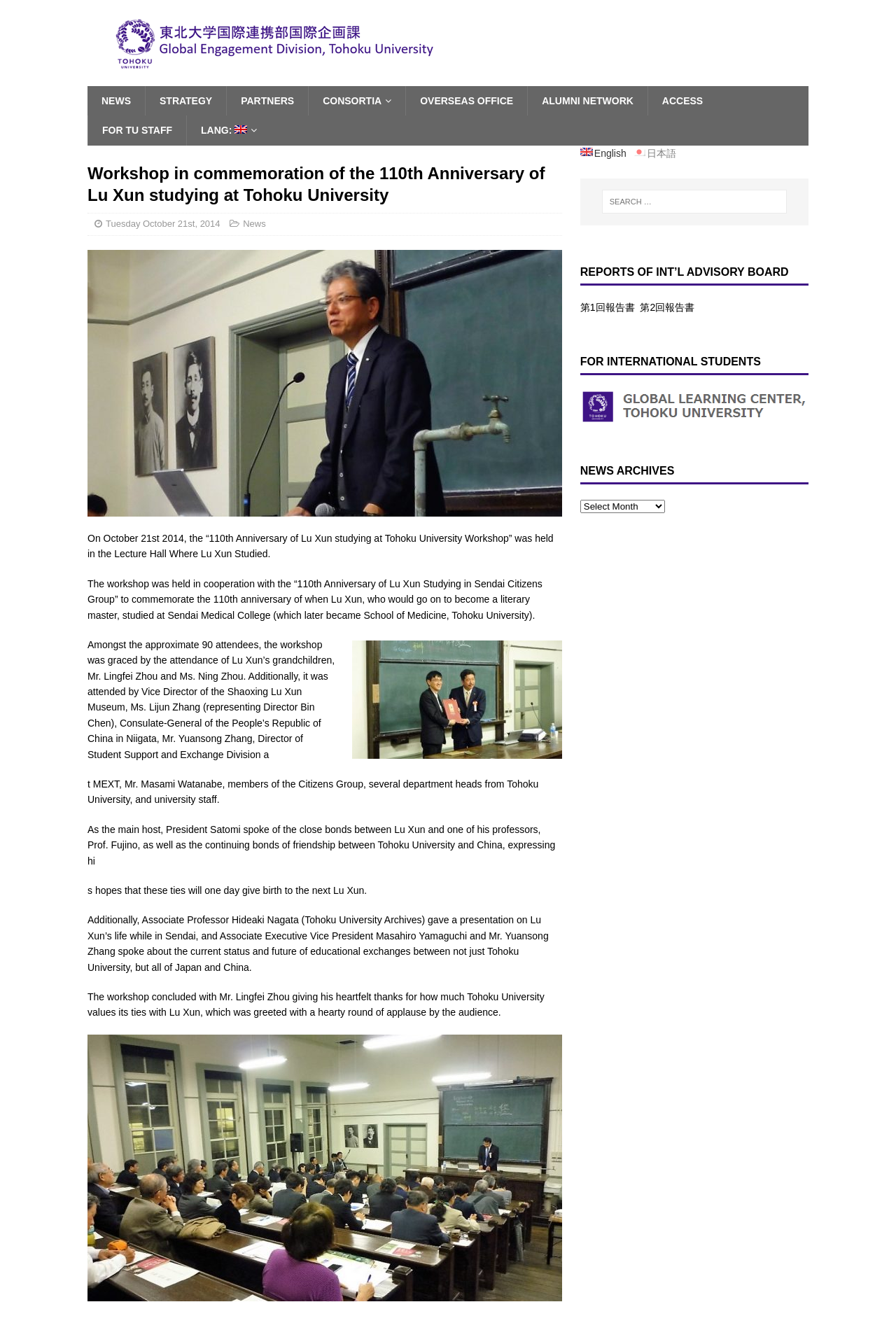Identify and provide the text content of the webpage's primary headline.

Workshop in commemoration of the 110th Anniversary of Lu Xun studying at Tohoku University